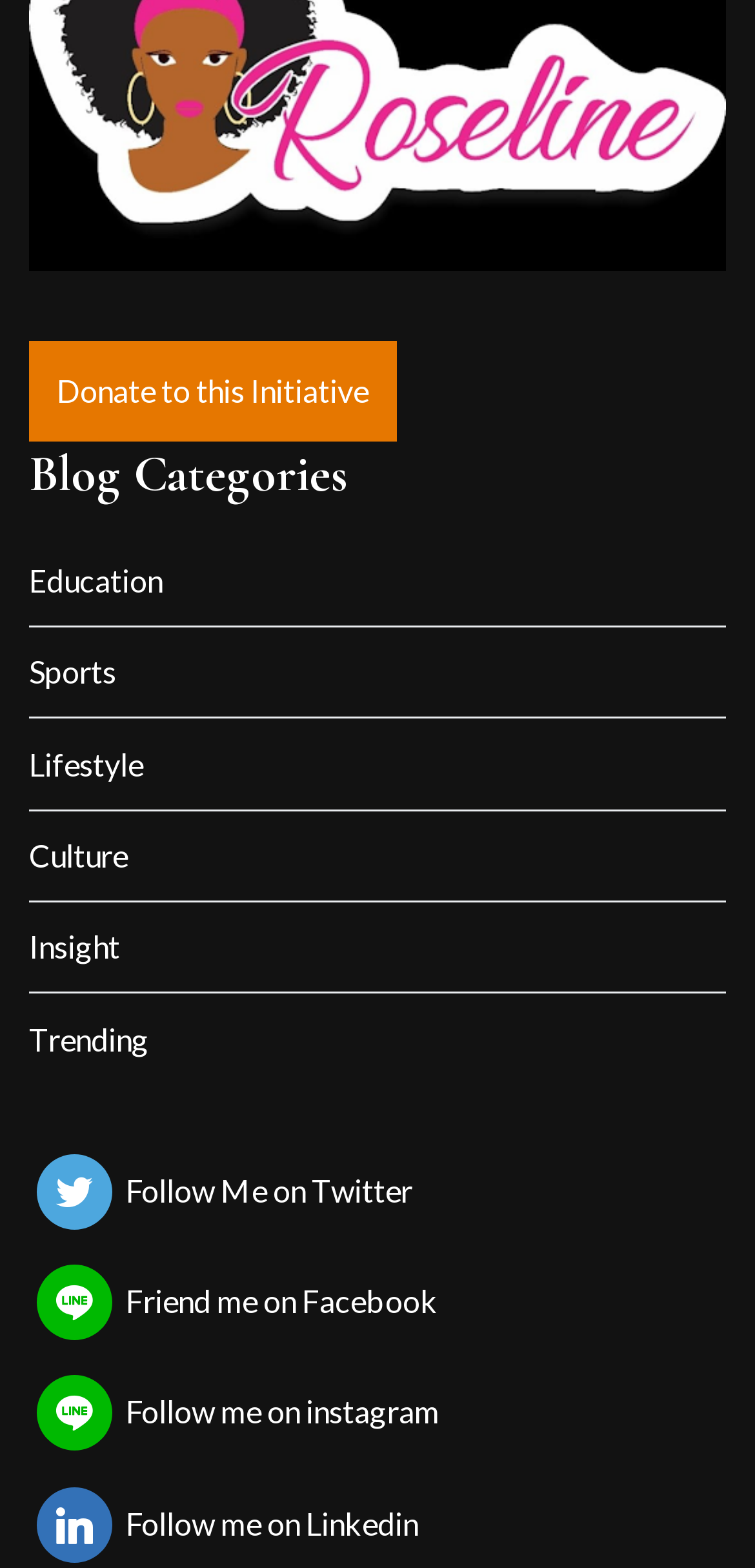Examine the image carefully and respond to the question with a detailed answer: 
How many social media platforms are mentioned?

I counted the number of social media links at the bottom of the page, which are 'Follow Me on Twitter', 'Friend me on Facebook', and 'Follow me on instagram', totaling 3 platforms.